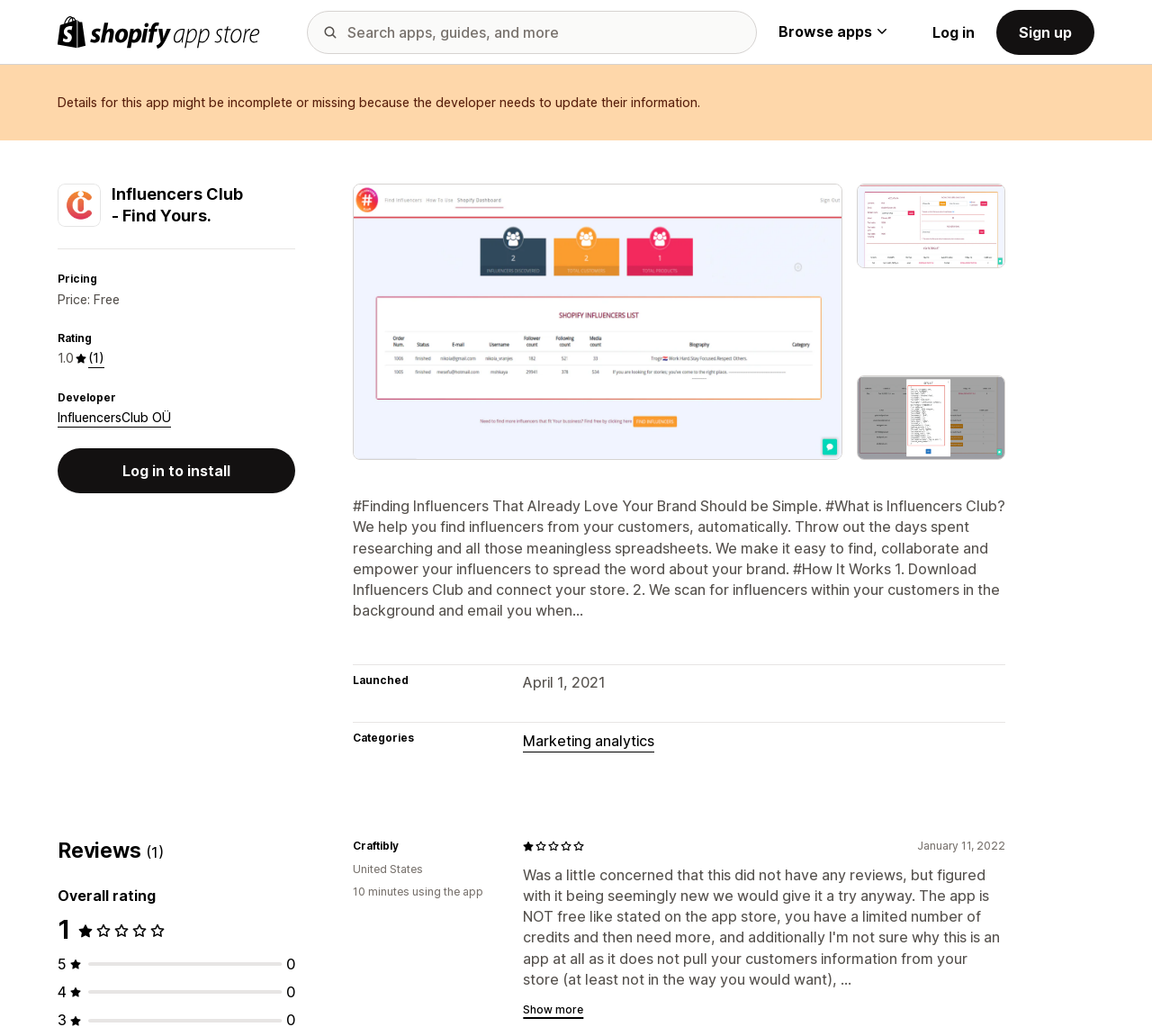When was the app launched?
Based on the image, please offer an in-depth response to the question.

The launch date of the app can be found in the static text 'April 1, 2021' which is located in the description section.